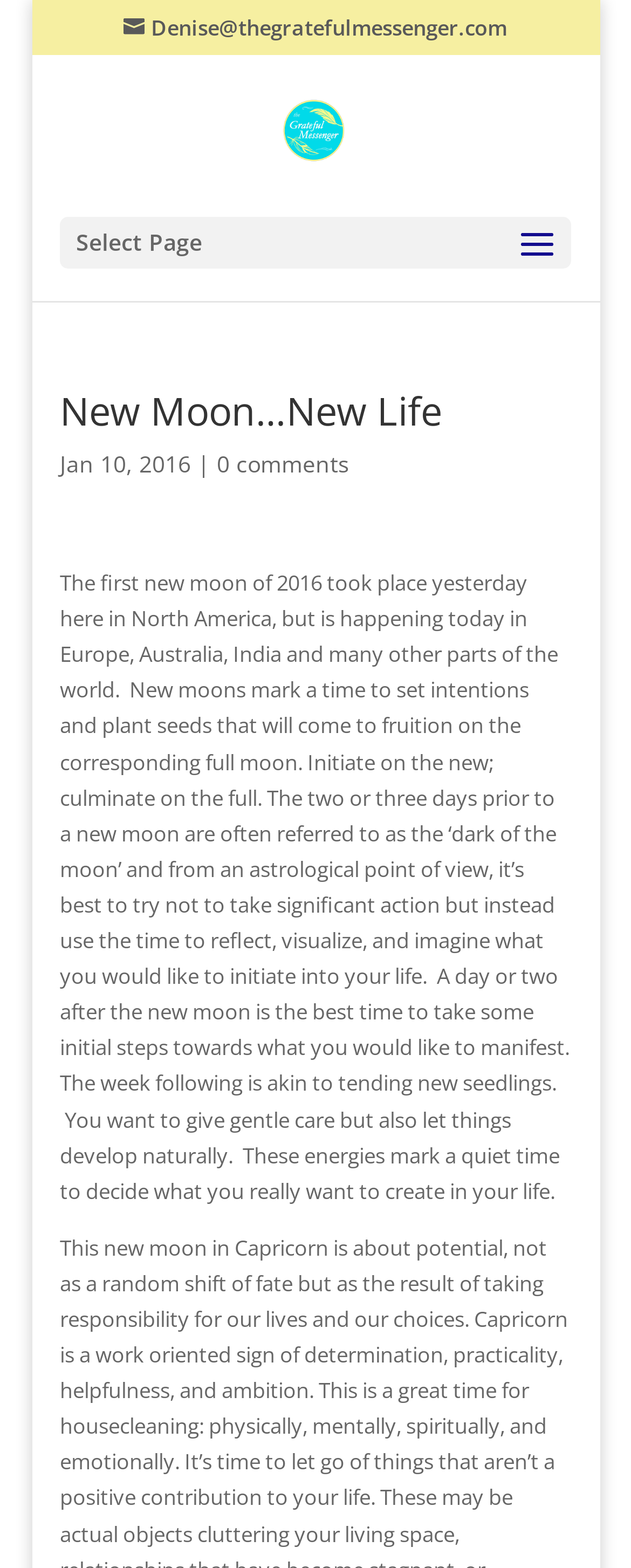Provide the bounding box coordinates of the UI element that matches the description: "Denise@thegratefulmessenger.com".

[0.196, 0.008, 0.804, 0.027]